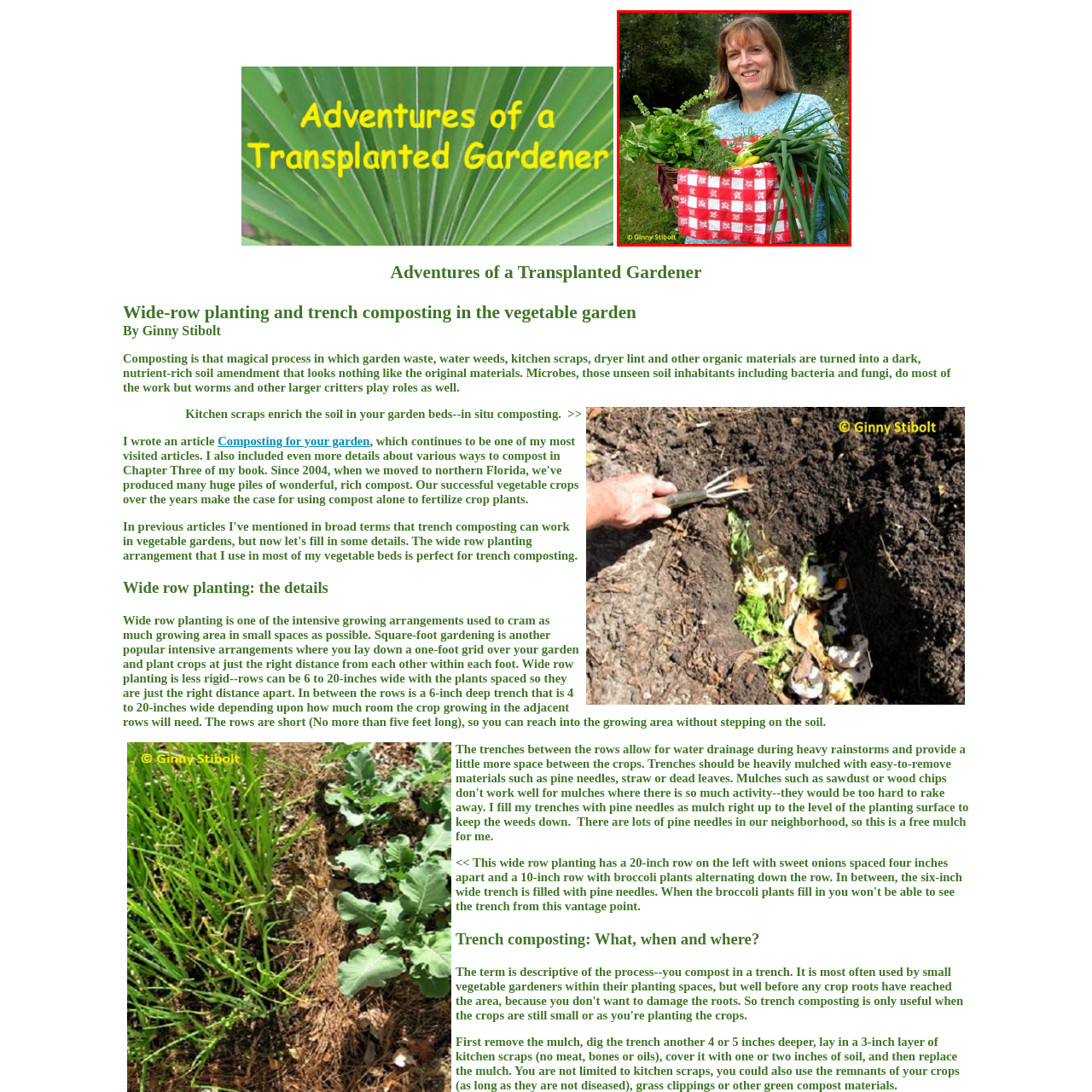Who took the photo?
Please closely examine the image within the red bounding box and provide a detailed answer based on the visual information.

The photo is credited to Ginny Stibolt, which implies that she is the photographer and likely has expertise and passion for gardening, as reflected in the image.